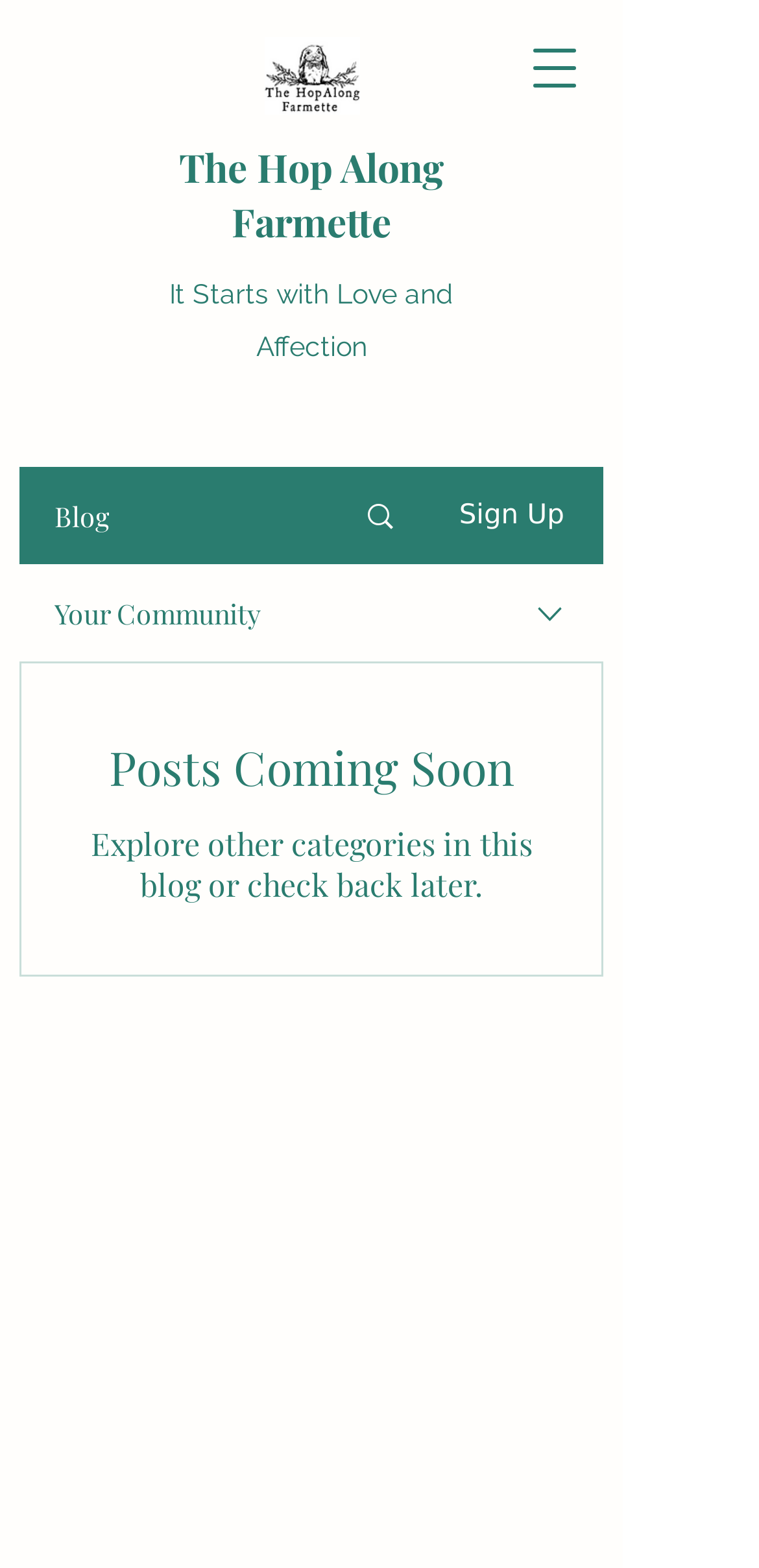What is the purpose of the 'Sign Up' button?
Give a detailed and exhaustive answer to the question.

I inferred the purpose of the 'Sign Up' button by looking at its location in the community section and its proximity to the 'Your Community' text, which suggests that it is used to join or sign up for the community.